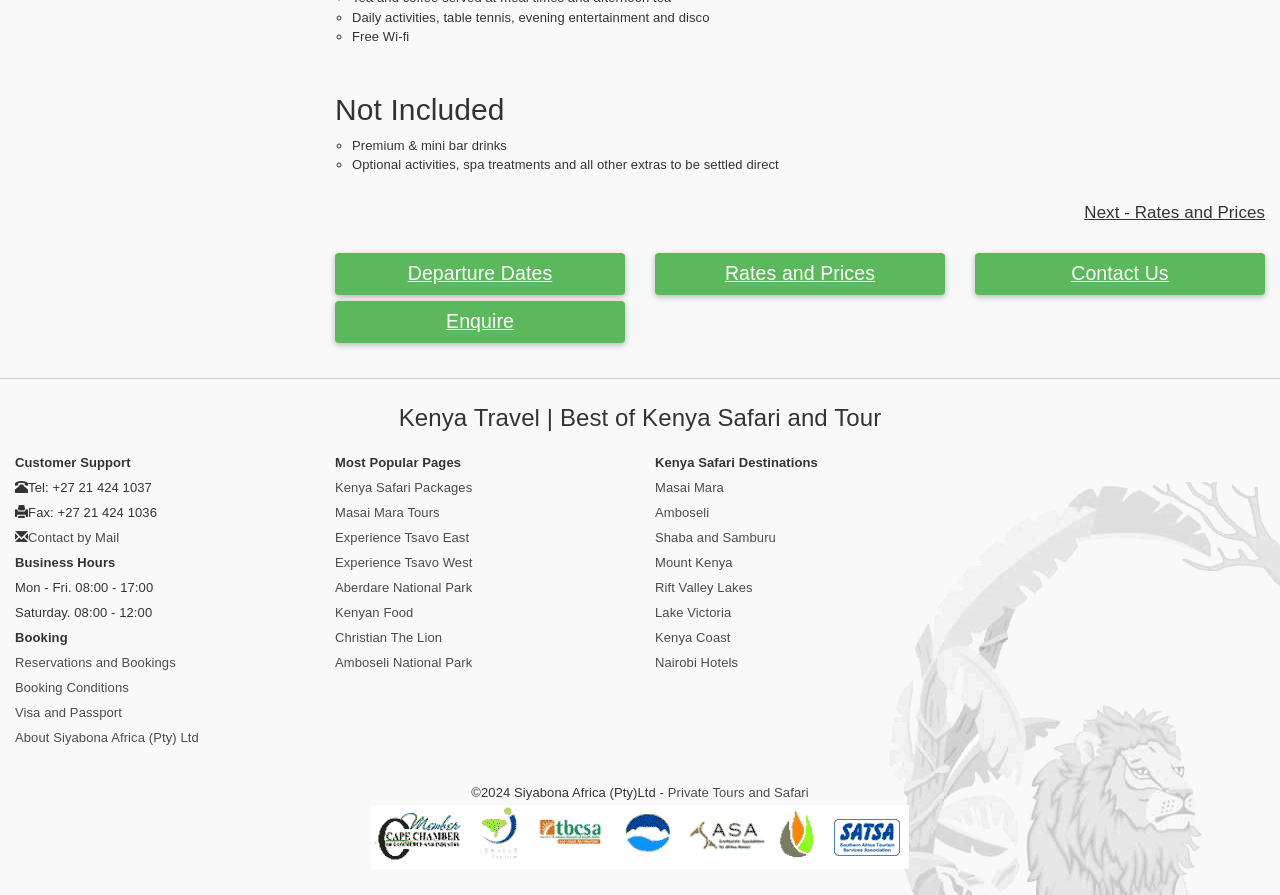Specify the bounding box coordinates of the region I need to click to perform the following instruction: "Click on 'Enquire'". The coordinates must be four float numbers in the range of 0 to 1, i.e., [left, top, right, bottom].

[0.262, 0.337, 0.488, 0.383]